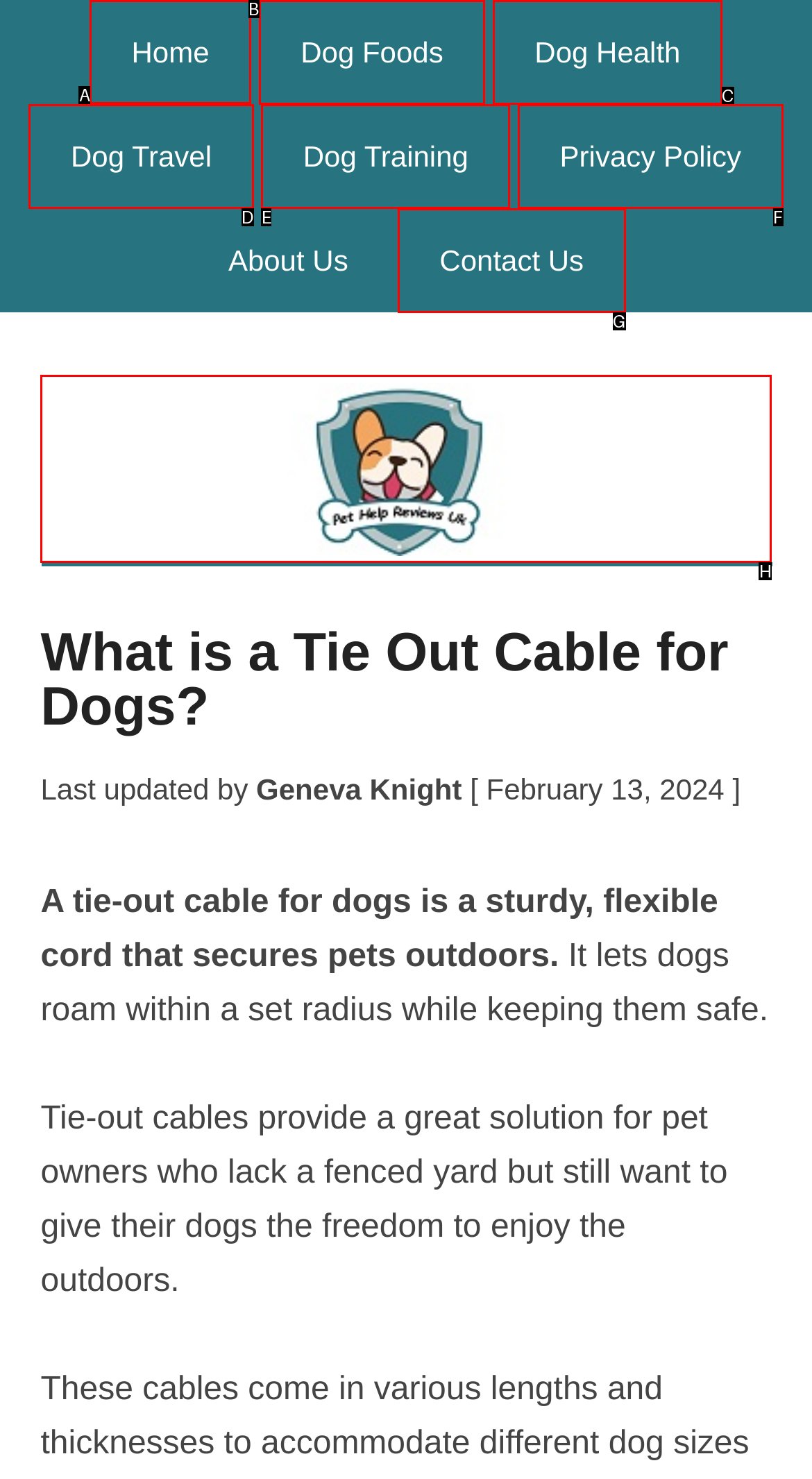Please indicate which HTML element to click in order to fulfill the following task: go to home page Respond with the letter of the chosen option.

A